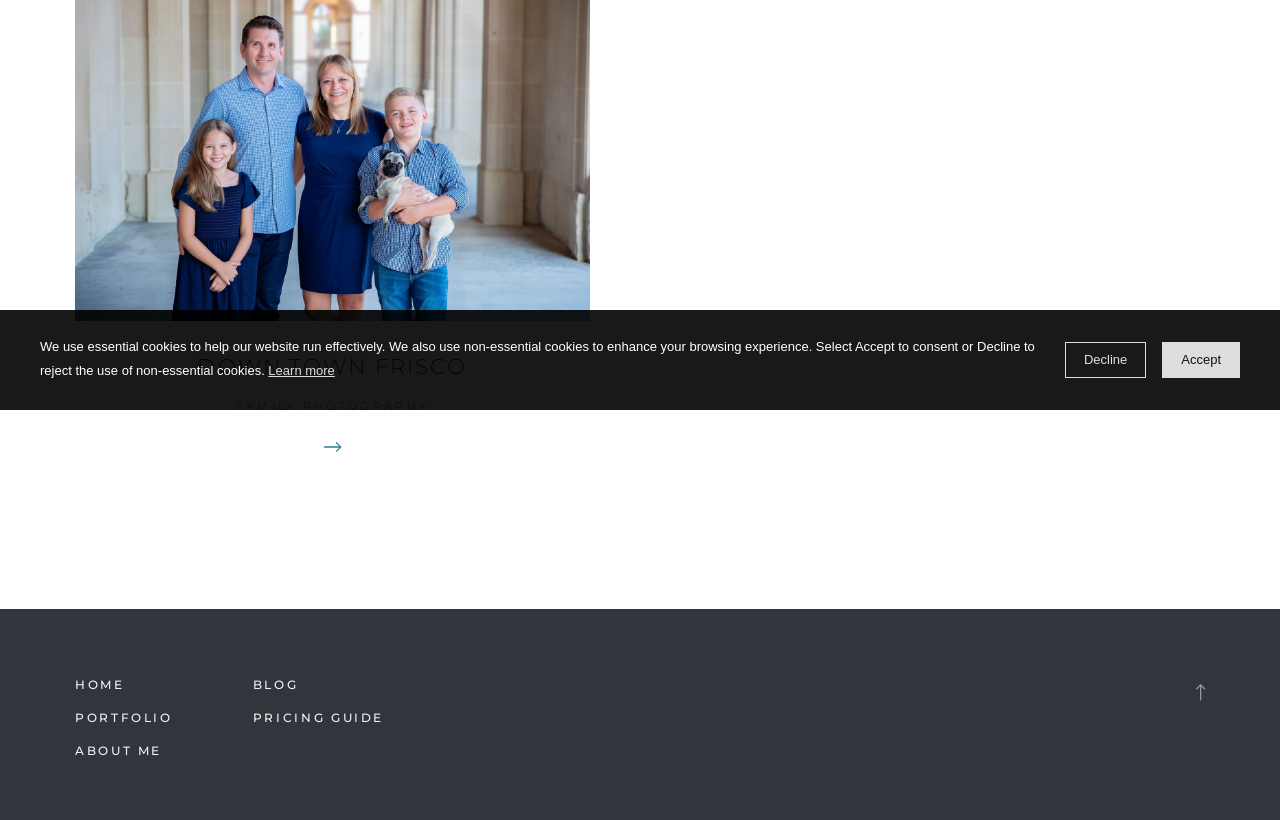Is there an image on the webpage?
Using the information from the image, give a concise answer in one word or a short phrase.

Yes